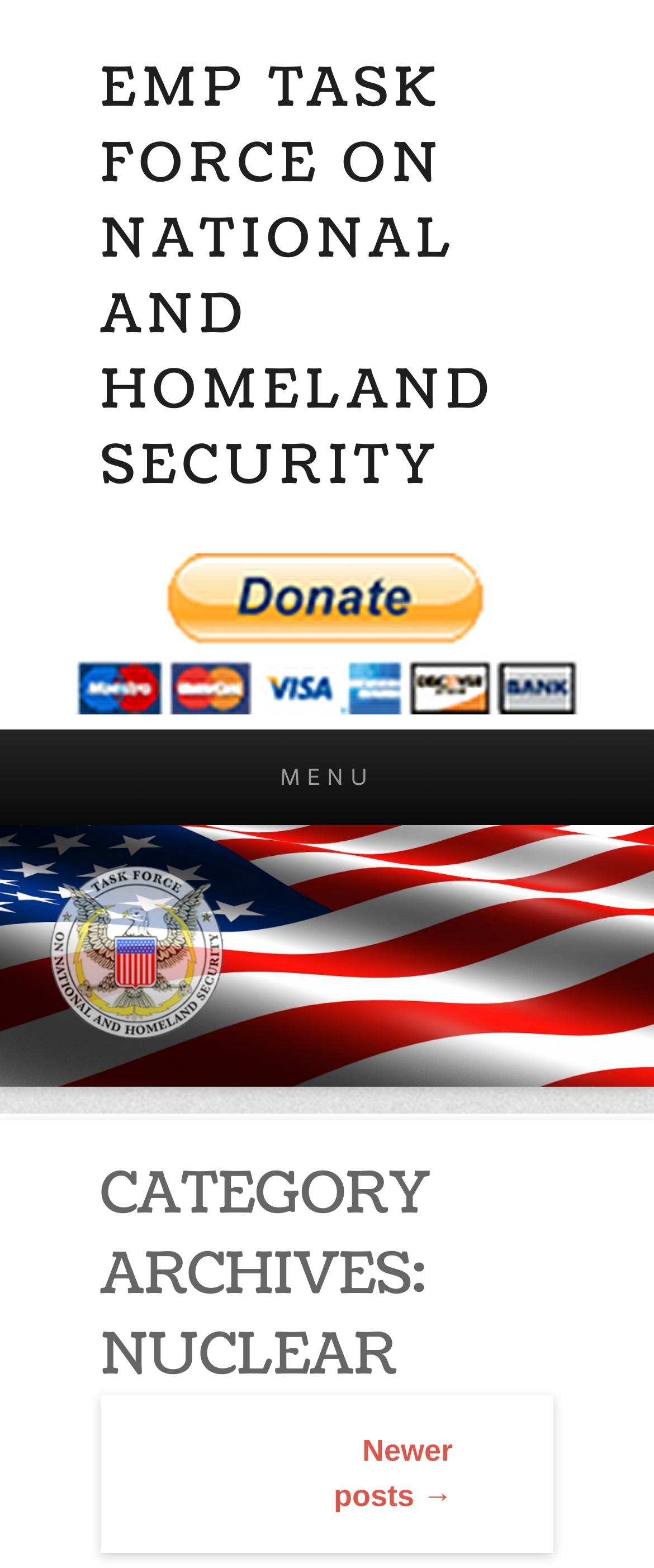How many headings are there on the webpage?
Refer to the screenshot and respond with a concise word or phrase.

3